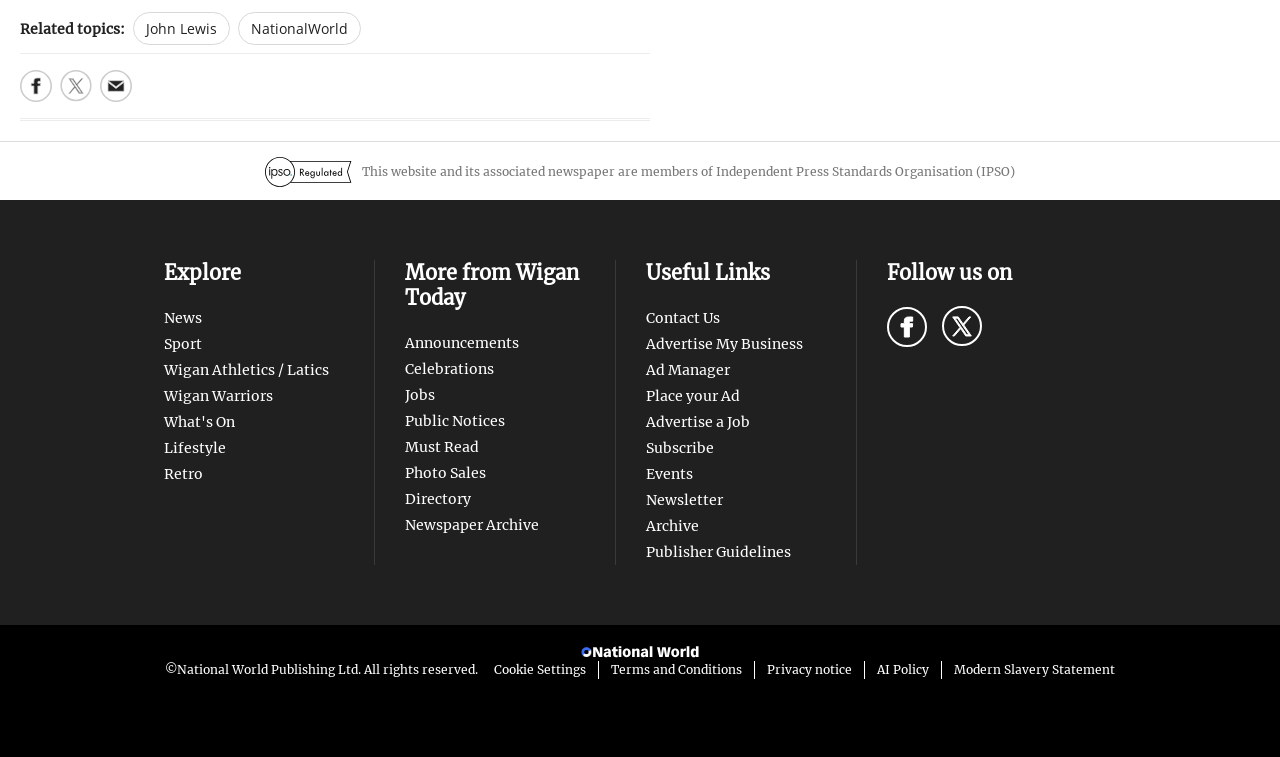Reply to the question with a single word or phrase:
What are the categories of news available on the website?

News, Sport, Wigan Athletics / Latics, Wigan Warriors, What's On, Lifestyle, Retro